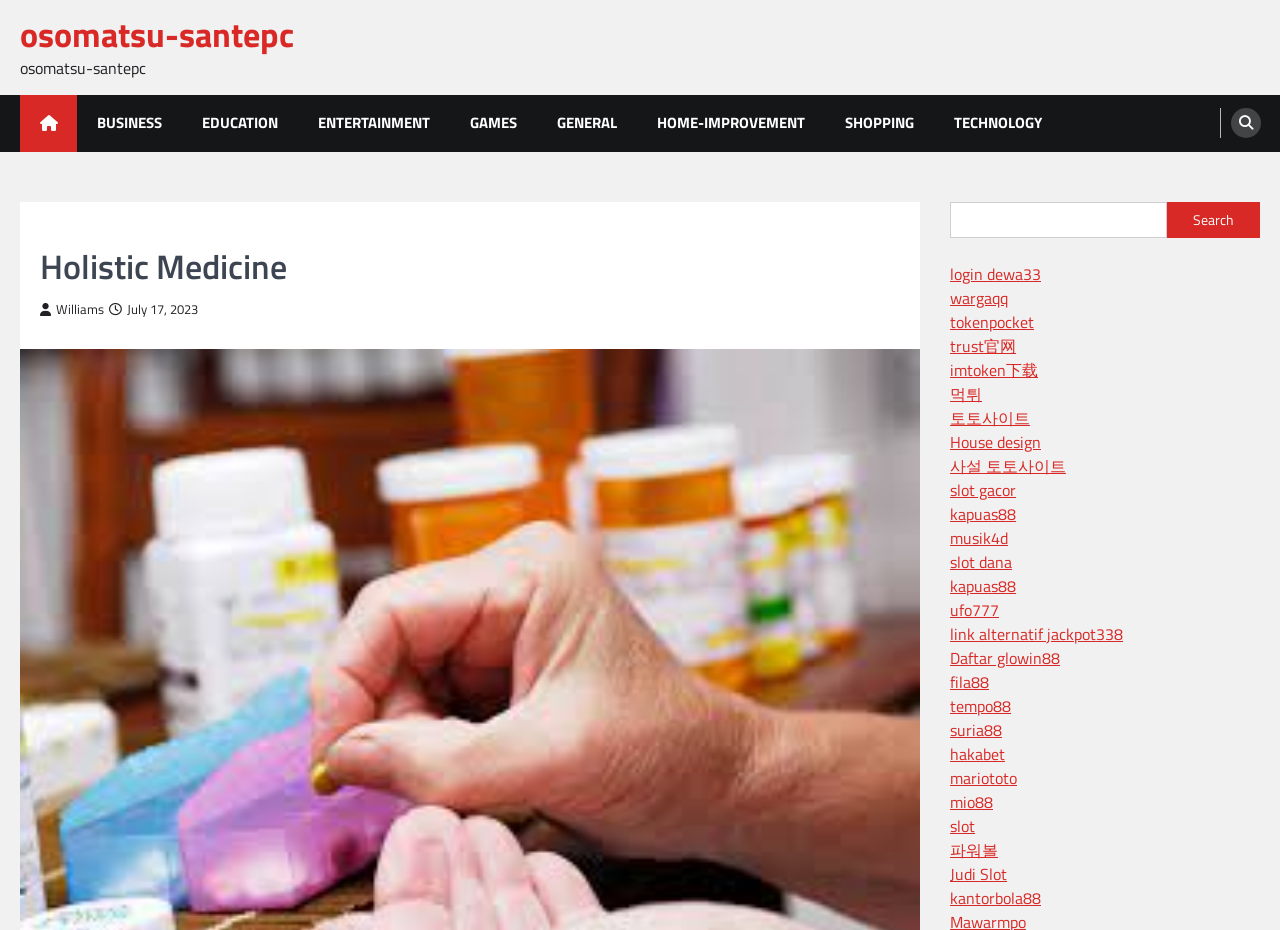What categories are available on the website?
Your answer should be a single word or phrase derived from the screenshot.

Multiple categories